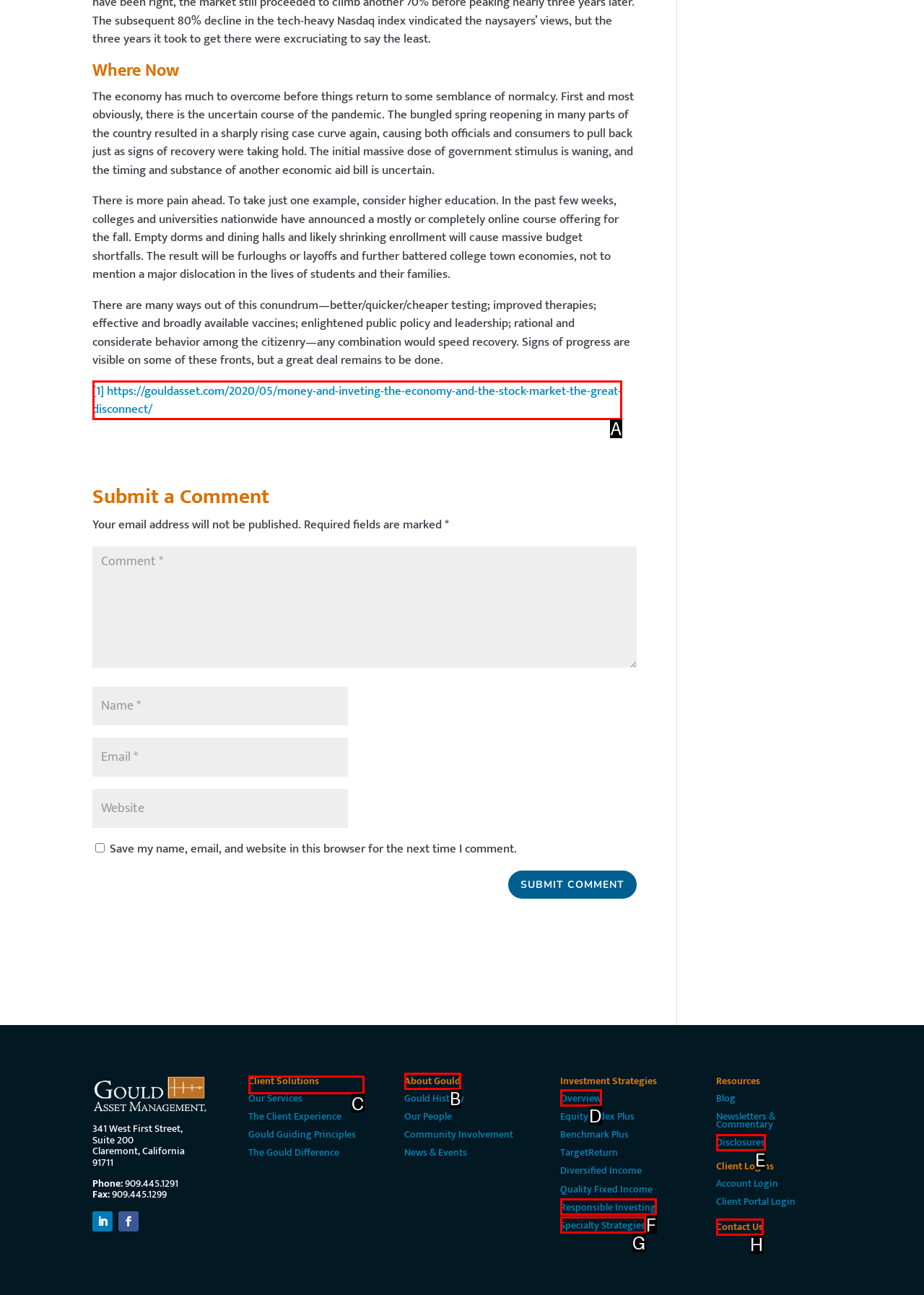Tell me which one HTML element I should click to complete the following task: Post a reply
Answer with the option's letter from the given choices directly.

None